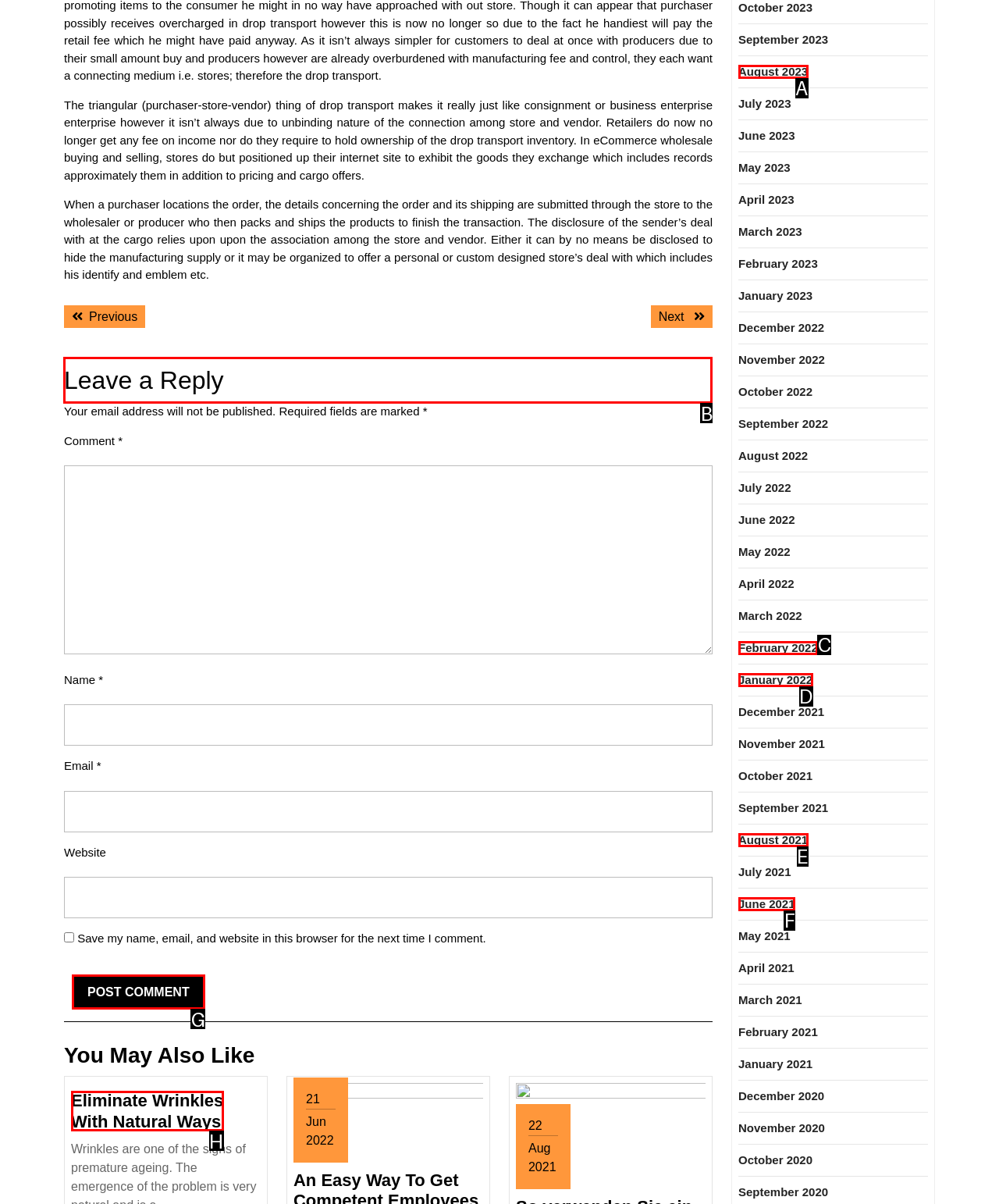Tell me which one HTML element I should click to complete the following task: Leave a comment Answer with the option's letter from the given choices directly.

B